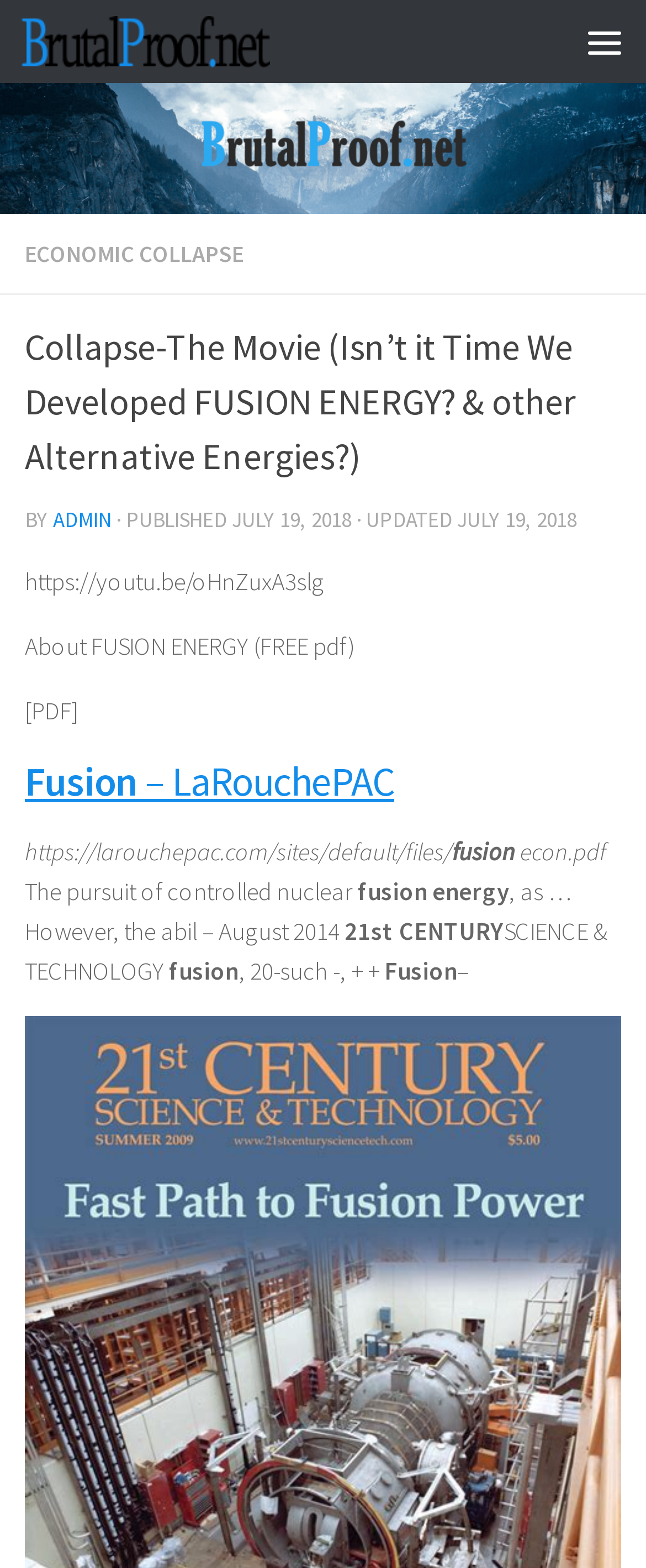Answer the following in one word or a short phrase: 
What is the author of the article?

ADMIN